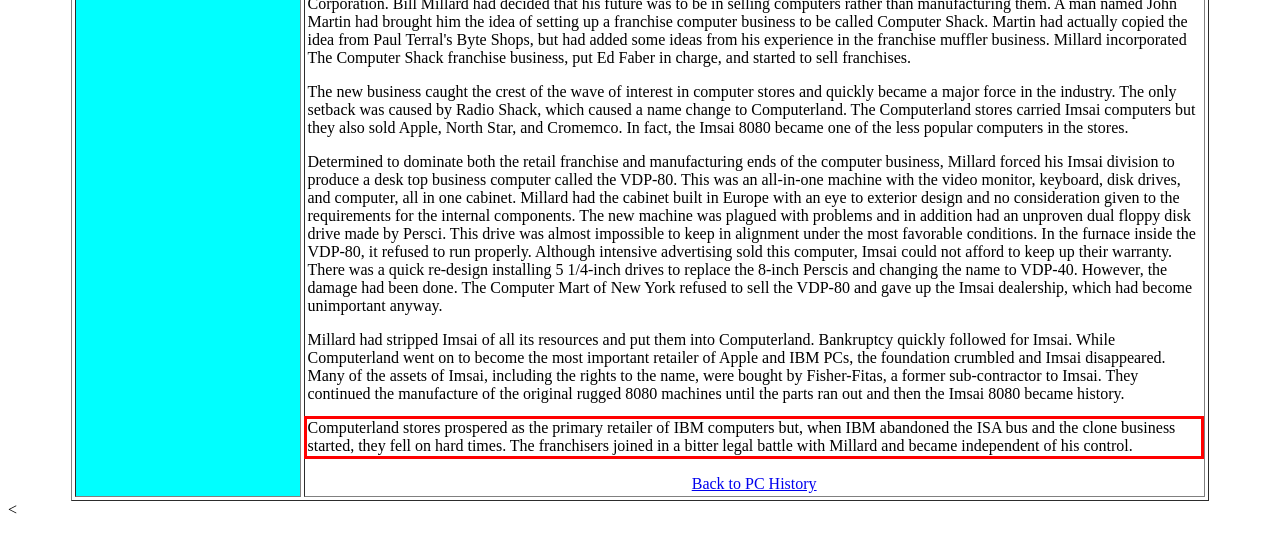You are looking at a screenshot of a webpage with a red rectangle bounding box. Use OCR to identify and extract the text content found inside this red bounding box.

Computerland stores prospered as the primary retailer of IBM computers but, when IBM abandoned the ISA bus and the clone business started, they fell on hard times. The franchisers joined in a bitter legal battle with Millard and became independent of his control.